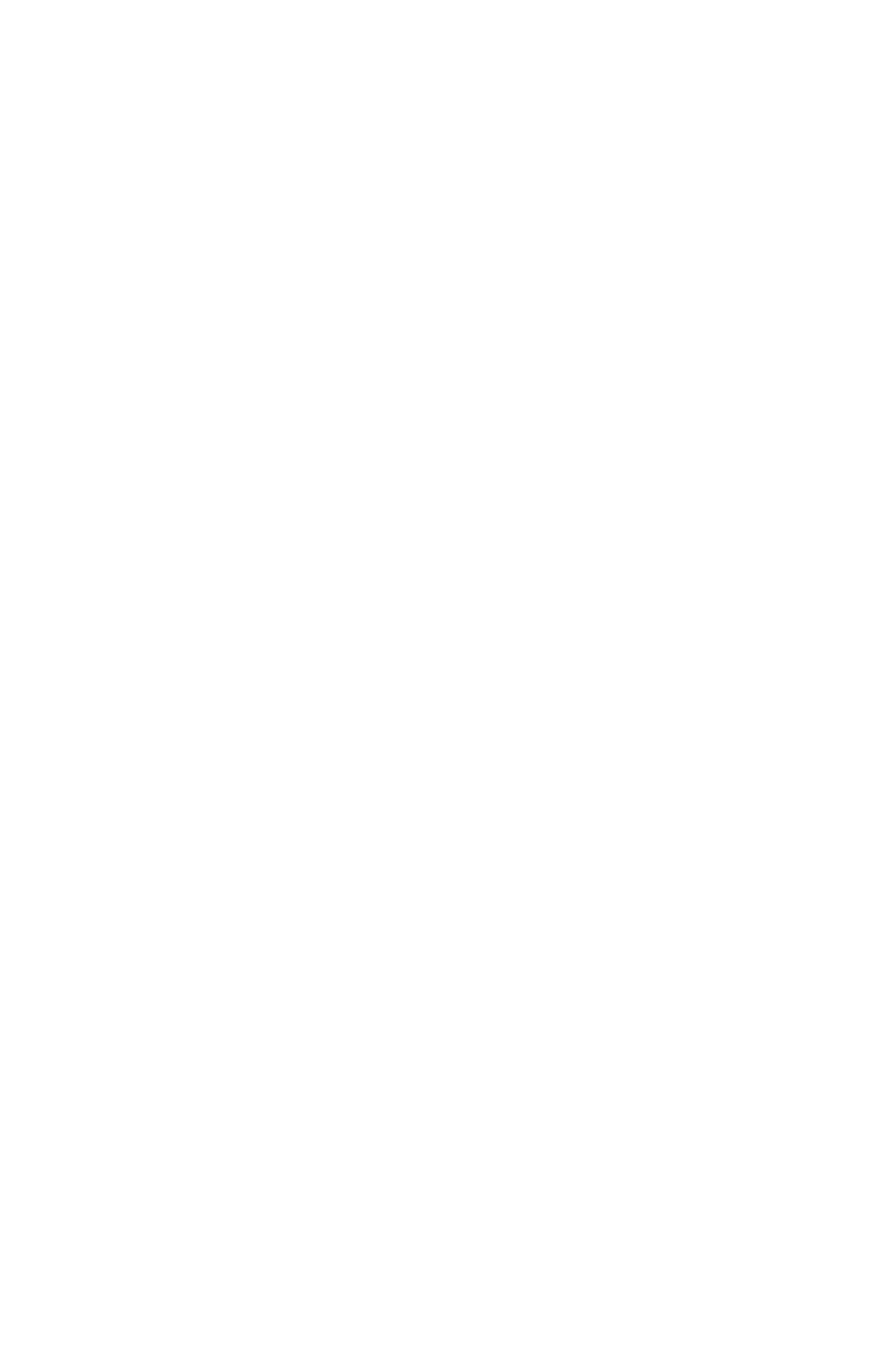How many links are on the webpage?
Look at the screenshot and respond with one word or a short phrase.

35